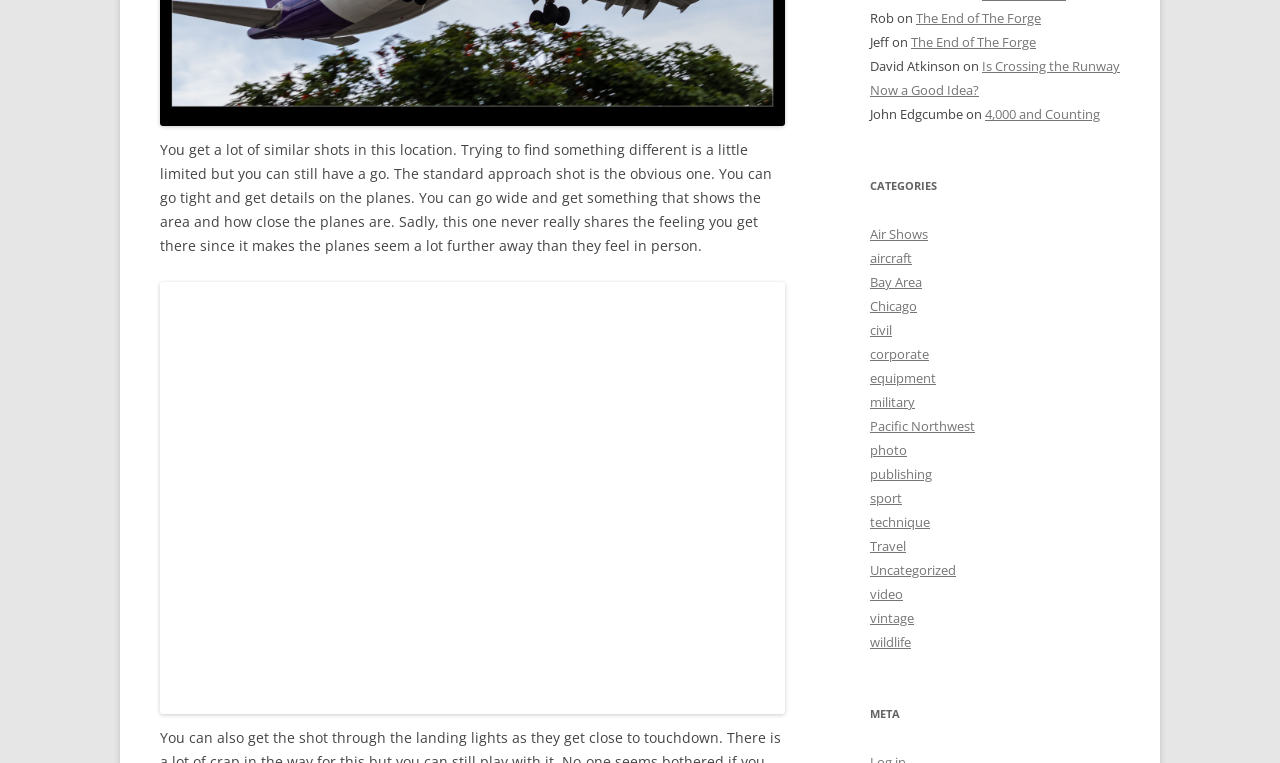Please identify the bounding box coordinates of the element on the webpage that should be clicked to follow this instruction: "go to The End of The Forge". The bounding box coordinates should be given as four float numbers between 0 and 1, formatted as [left, top, right, bottom].

[0.716, 0.012, 0.813, 0.036]